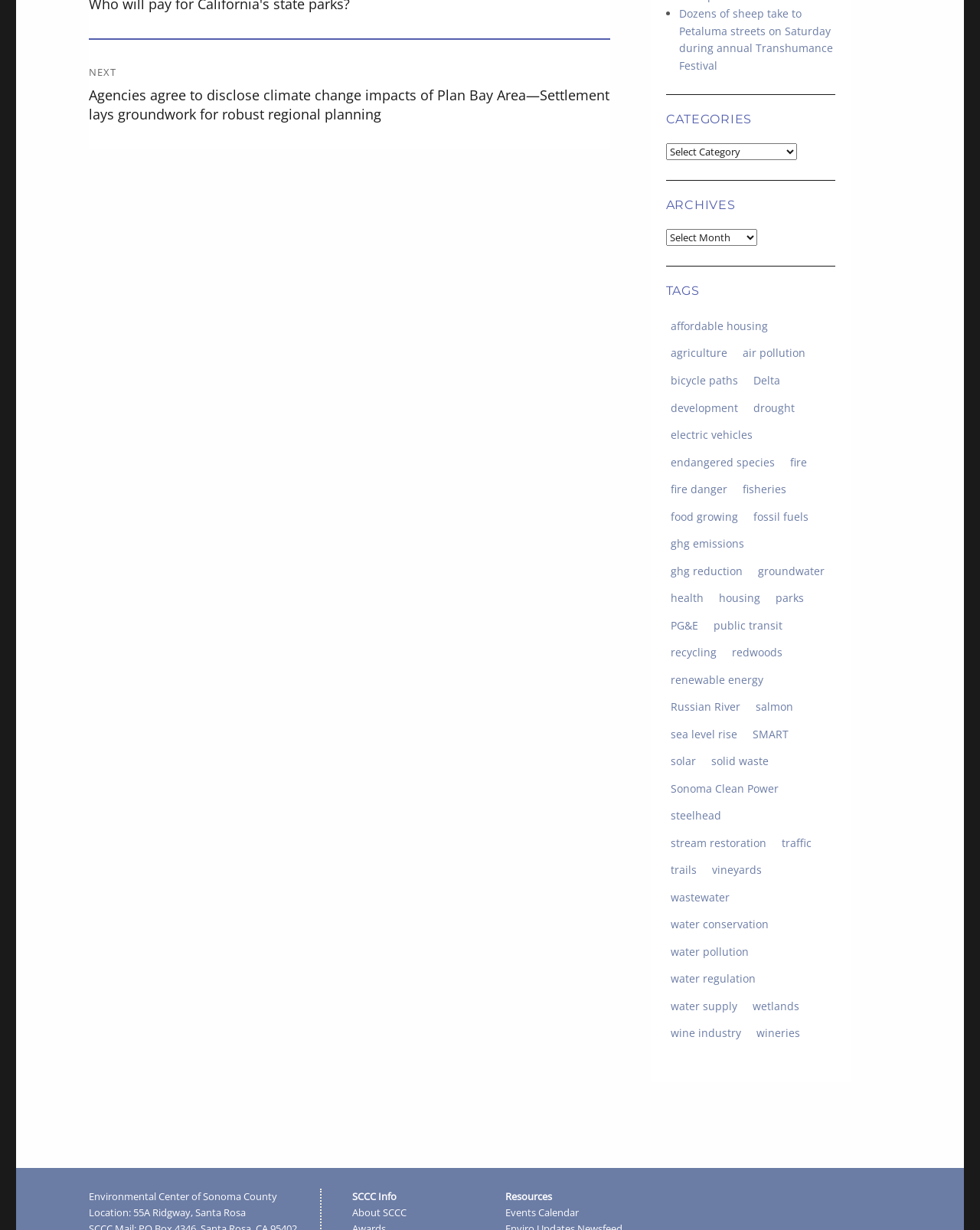Show the bounding box coordinates of the element that should be clicked to complete the task: "Visit the 'Environmental Center of Sonoma County' website".

[0.091, 0.967, 0.283, 0.978]